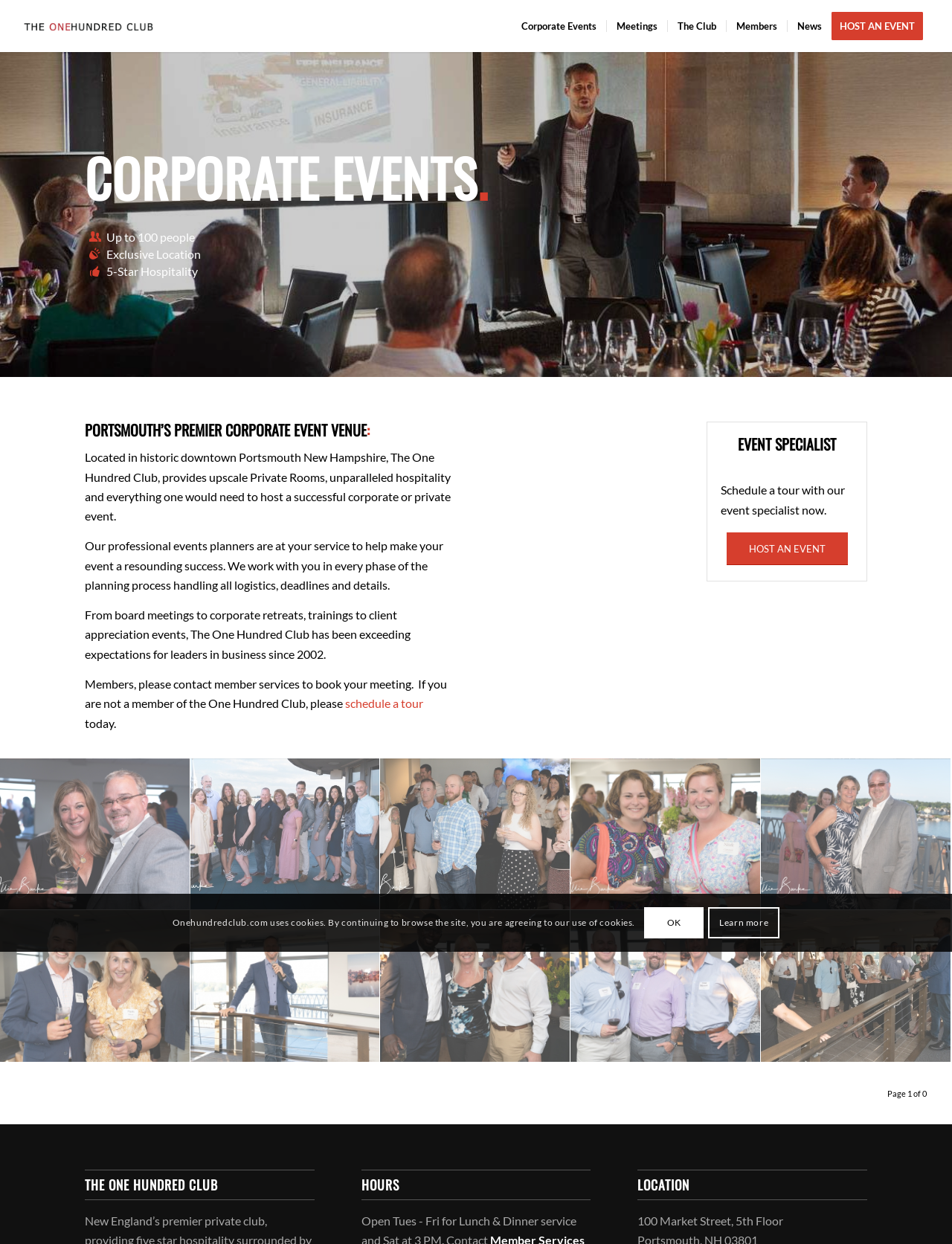Convey a detailed summary of the webpage, mentioning all key elements.

The webpage is about The One Hundred Club, a corporate event venue in Portsmouth, New Hampshire. At the top, there is a logo and a navigation menu with links to different sections of the website, including "Corporate Events", "Meetings", "The Club", "Members", "News", and "HOST AN EVENT".

Below the navigation menu, there is a main section with a heading "CORPORATE EVENTS" and three articles with short descriptions of the venue's features, including "Up to 100 people", "Exclusive Location", and "5-Star Hospitality".

Further down, there is a heading "PORTSMOUTH’S PREMIER CORPORATE EVENT VENUE" followed by a paragraph of text describing the venue's location and services. There are also several paragraphs of text describing the venue's event planning services and its history of hosting successful corporate events.

On the right side of the page, there is a section with a heading "EVENT SPECIALIST" and a link to "HOST AN EVENT". Below this section, there are several images of the venue, arranged in a grid layout.

At the bottom of the page, there are links to additional pages, including "THE ONE HUNDRED CLUB", "HOURS", and "LOCATION", as well as a copyright notice and a message about the website's use of cookies.